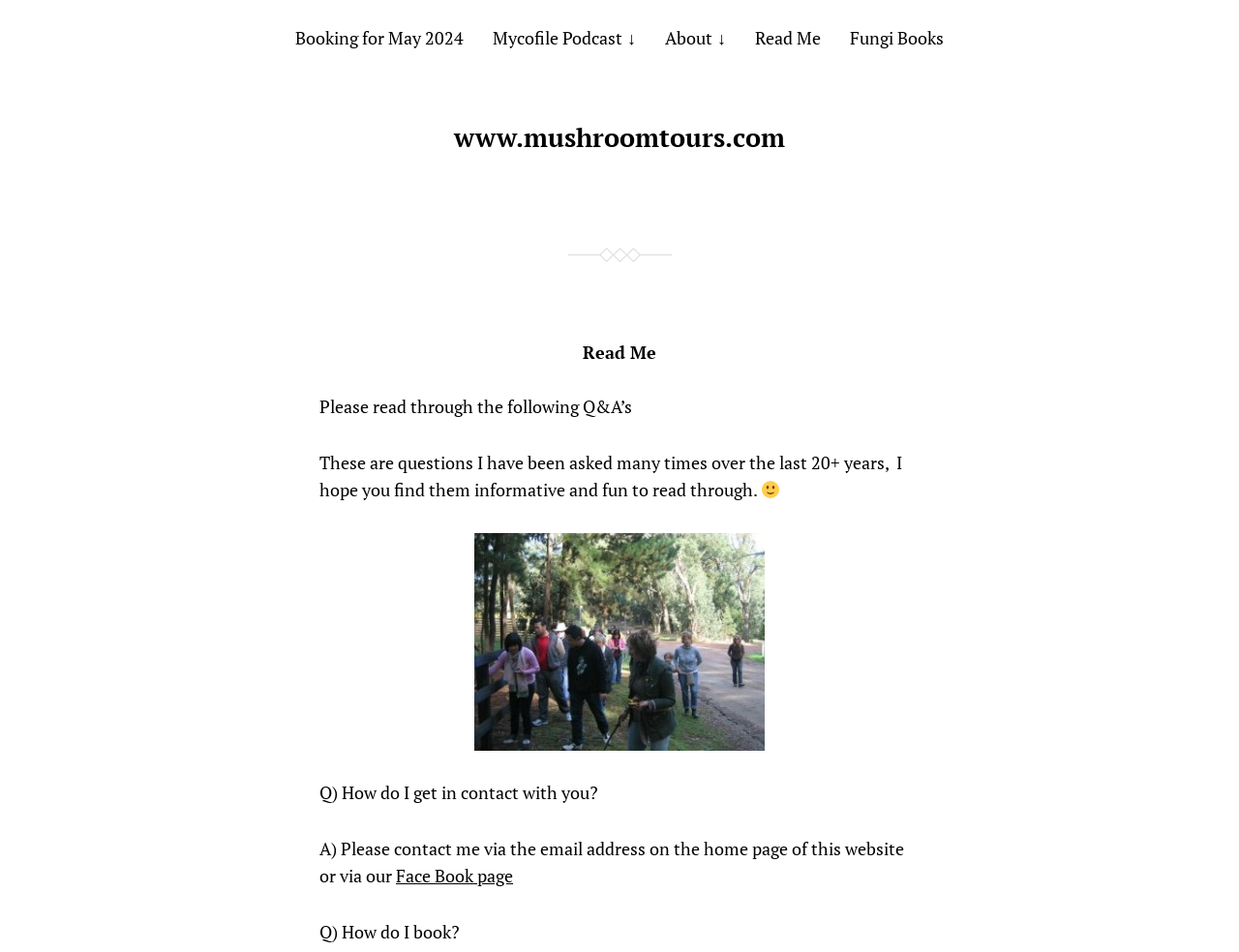Determine the coordinates of the bounding box that should be clicked to complete the instruction: "Check the Face Book page". The coordinates should be represented by four float numbers between 0 and 1: [left, top, right, bottom].

[0.32, 0.907, 0.414, 0.932]